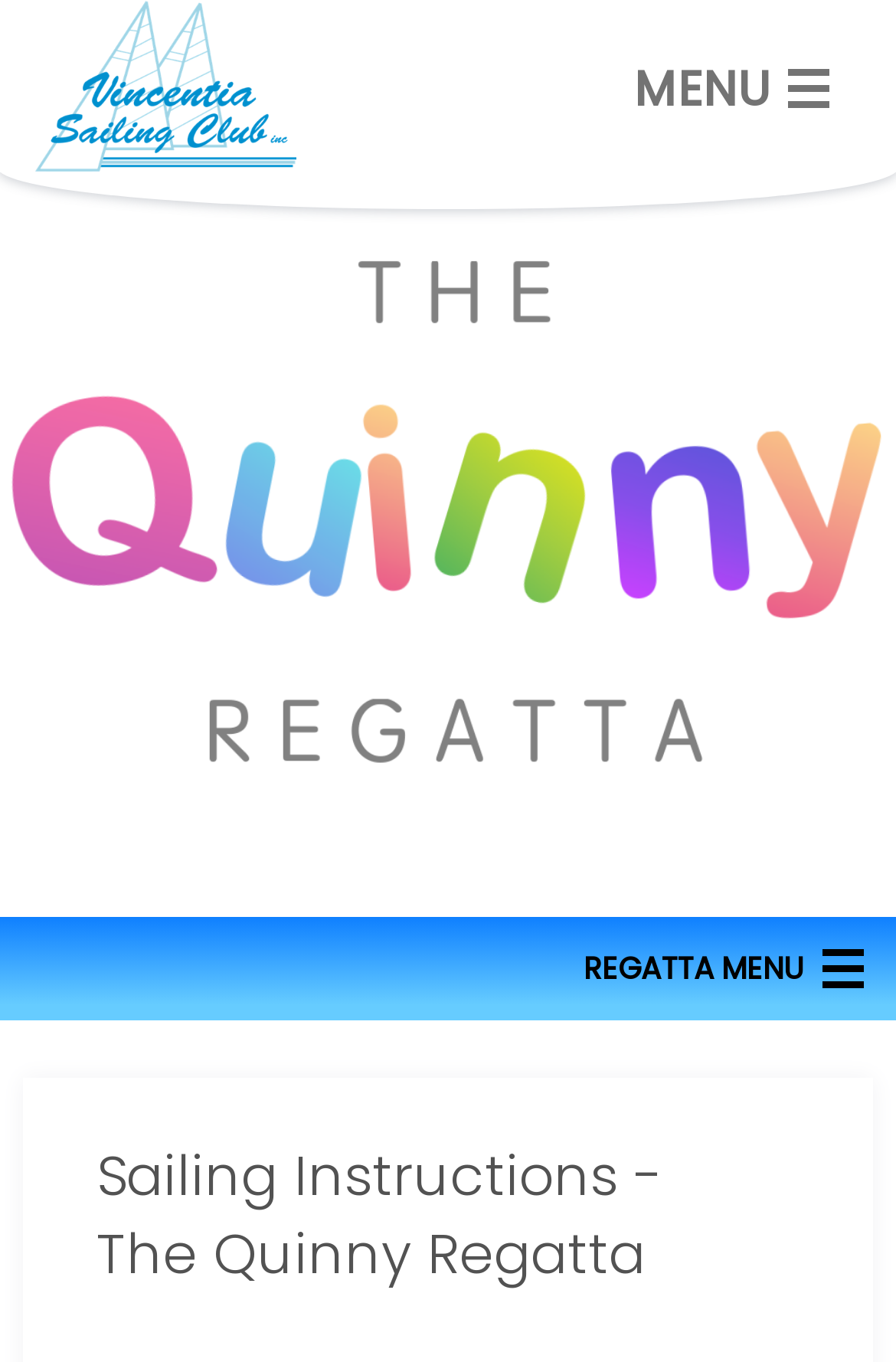Determine the bounding box coordinates of the region to click in order to accomplish the following instruction: "view calendar". Provide the coordinates as four float numbers between 0 and 1, specifically [left, top, right, bottom].

[0.0, 0.223, 1.0, 0.32]